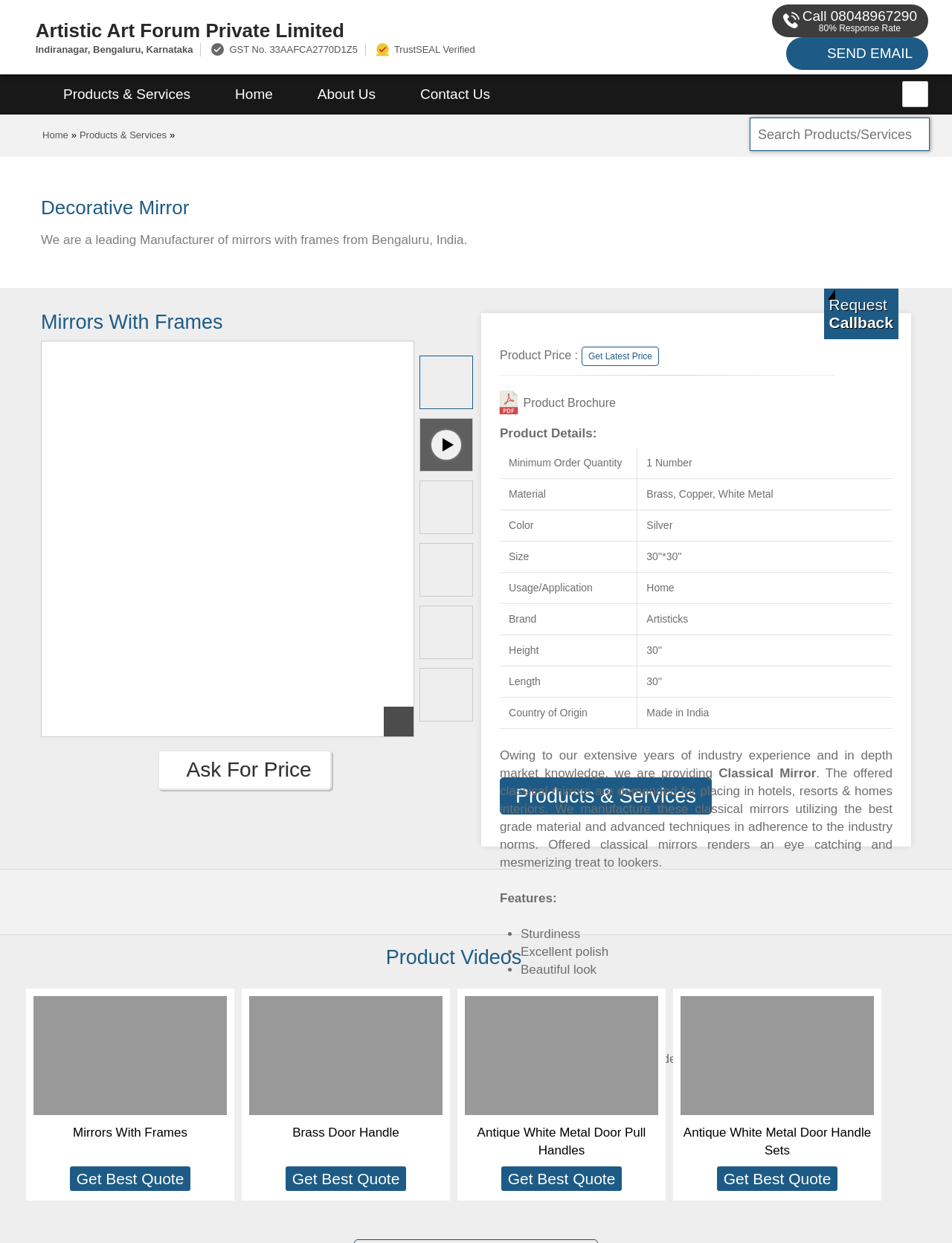Review the image closely and give a comprehensive answer to the question: What is the company name of the mirror manufacturer?

The company name can be found in the top section of the webpage, where it is mentioned as 'Artistic Art Forum Private Limited' with a link to the company's profile.